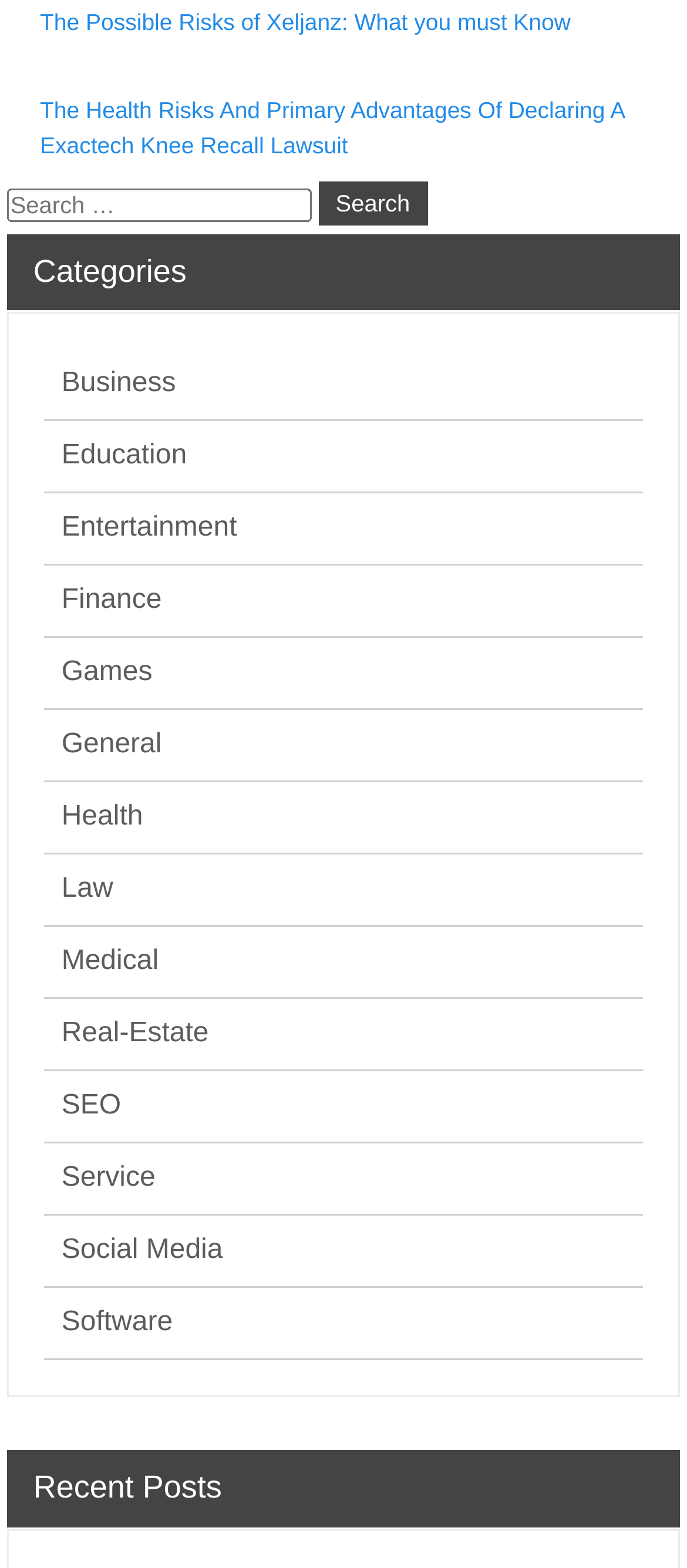Examine the screenshot and answer the question in as much detail as possible: What is the purpose of the search box?

The search box is located at the top of the webpage, accompanied by a 'Search for:' label and a 'Search' button. This suggests that the search box is intended for users to input keywords or phrases to search for specific content within the website.